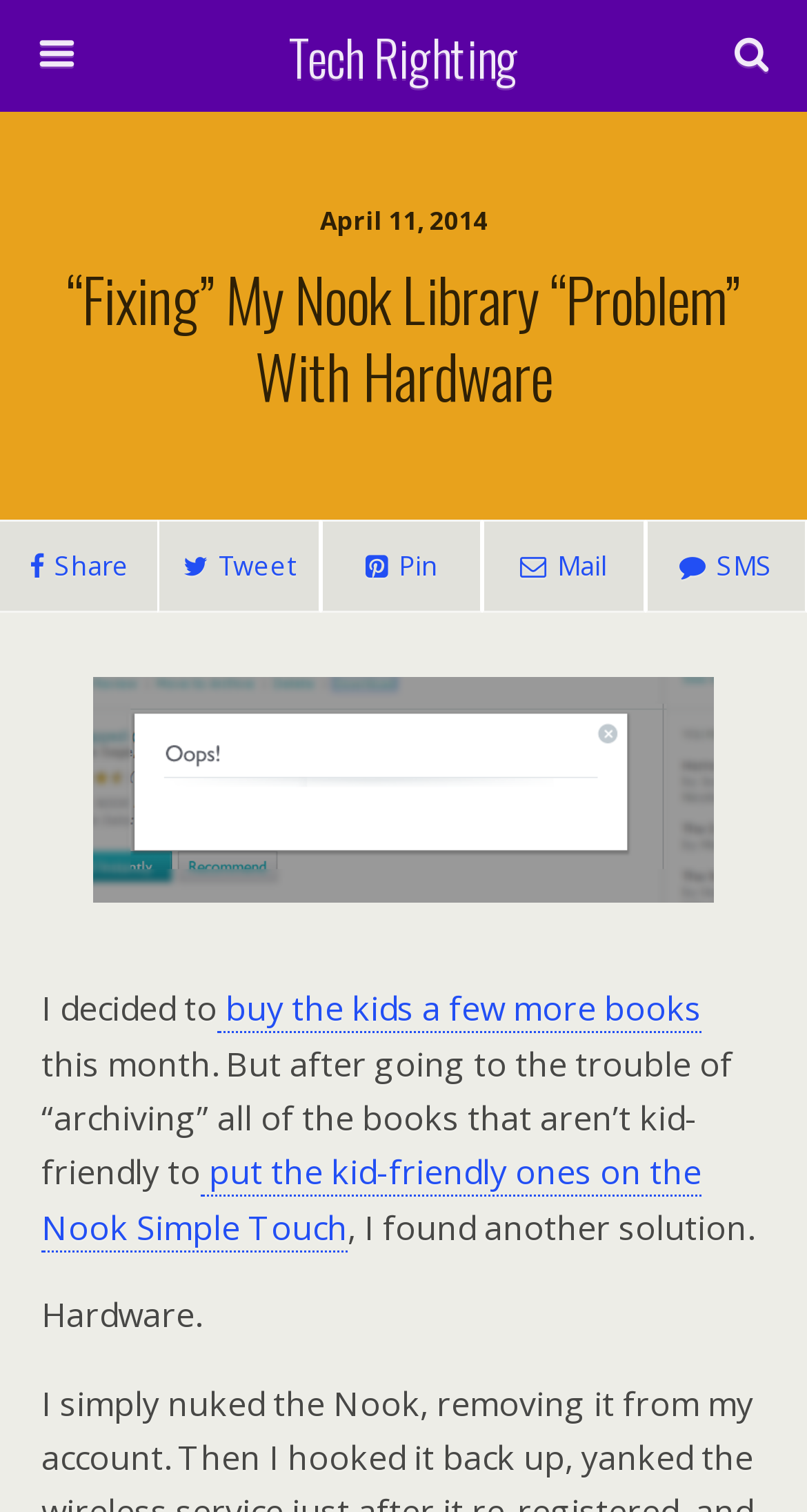Describe all significant elements and features of the webpage.

The webpage appears to be a blog post titled "“Fixing” My Nook Library “Problem” With Hardware" on the Tech Righting website. At the top, there is a link to the website's homepage, "Tech Righting", and a search bar with a "Search" button next to it. Below the title, there is a date stamp "April 11, 2014". 

Underneath the title, there are four social media links to share the post, including Share, Tweet, Pin, and Mail. 

The main content of the post is an article with several paragraphs of text. The article starts with the sentence "I decided to buy the kids a few more books this month." and continues to describe the author's experience with their Nook library. There are two links within the text, one to "buy the kids a few more books" and another to "put the kid-friendly ones on the Nook Simple Touch". 

In the middle of the page, there is a large image with an error message "Ooops! We have some kind of error!". 

The article concludes with the sentence "Hardware."